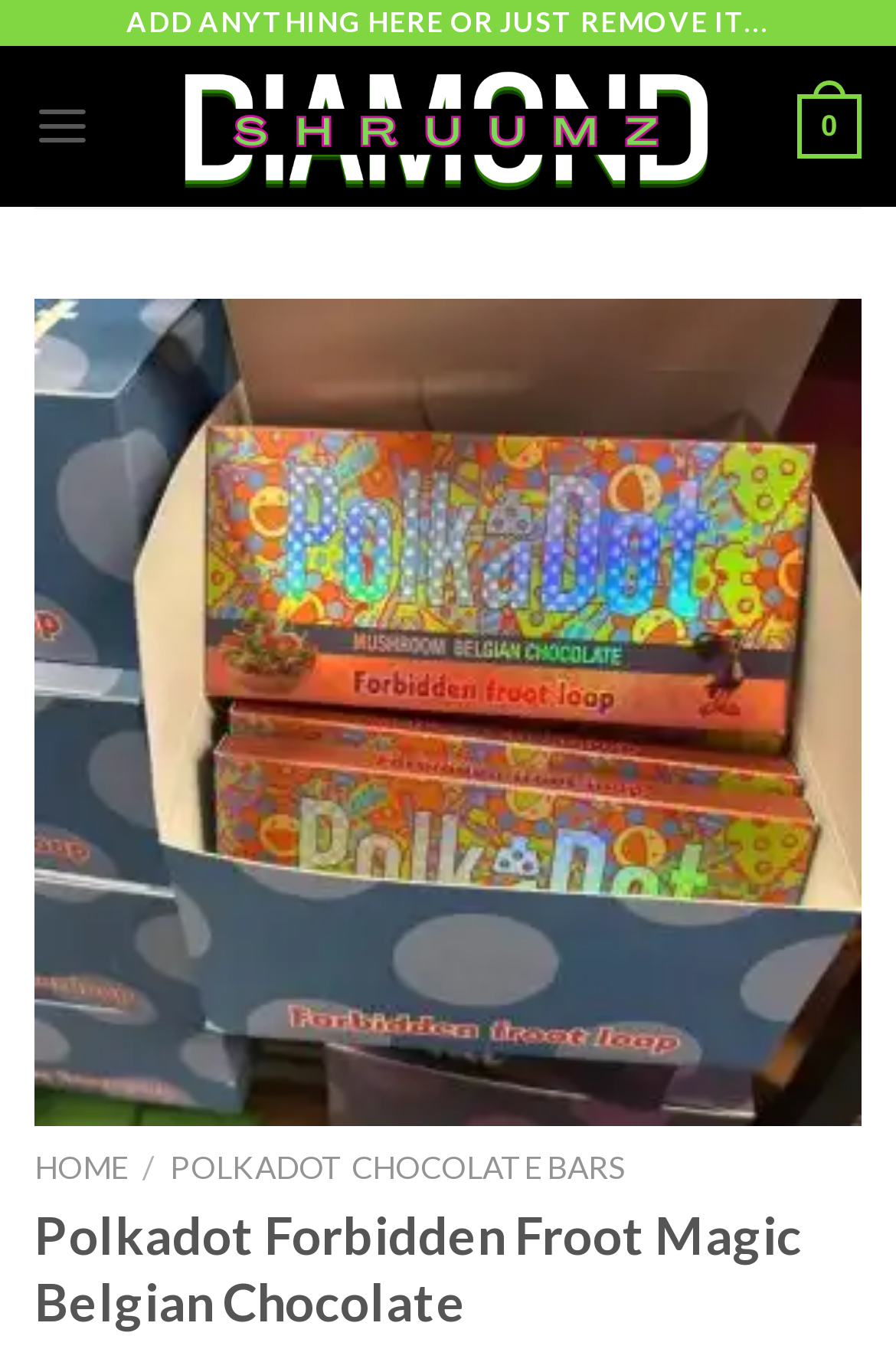How many links are there in the main menu?
Answer the question based on the image using a single word or a brief phrase.

3